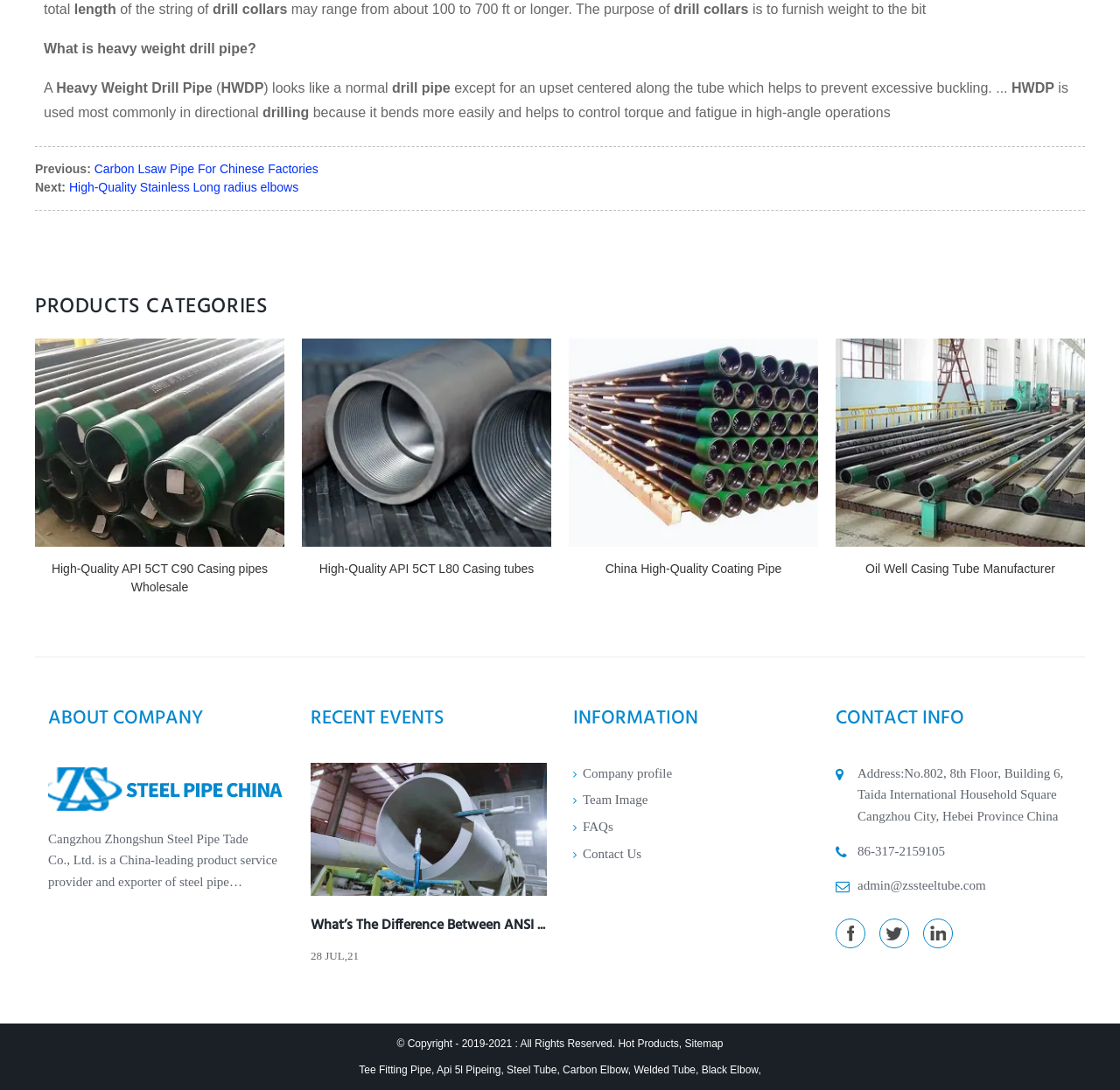Locate the bounding box coordinates of the element I should click to achieve the following instruction: "Check the 'Hot Products'".

[0.552, 0.952, 0.606, 0.963]